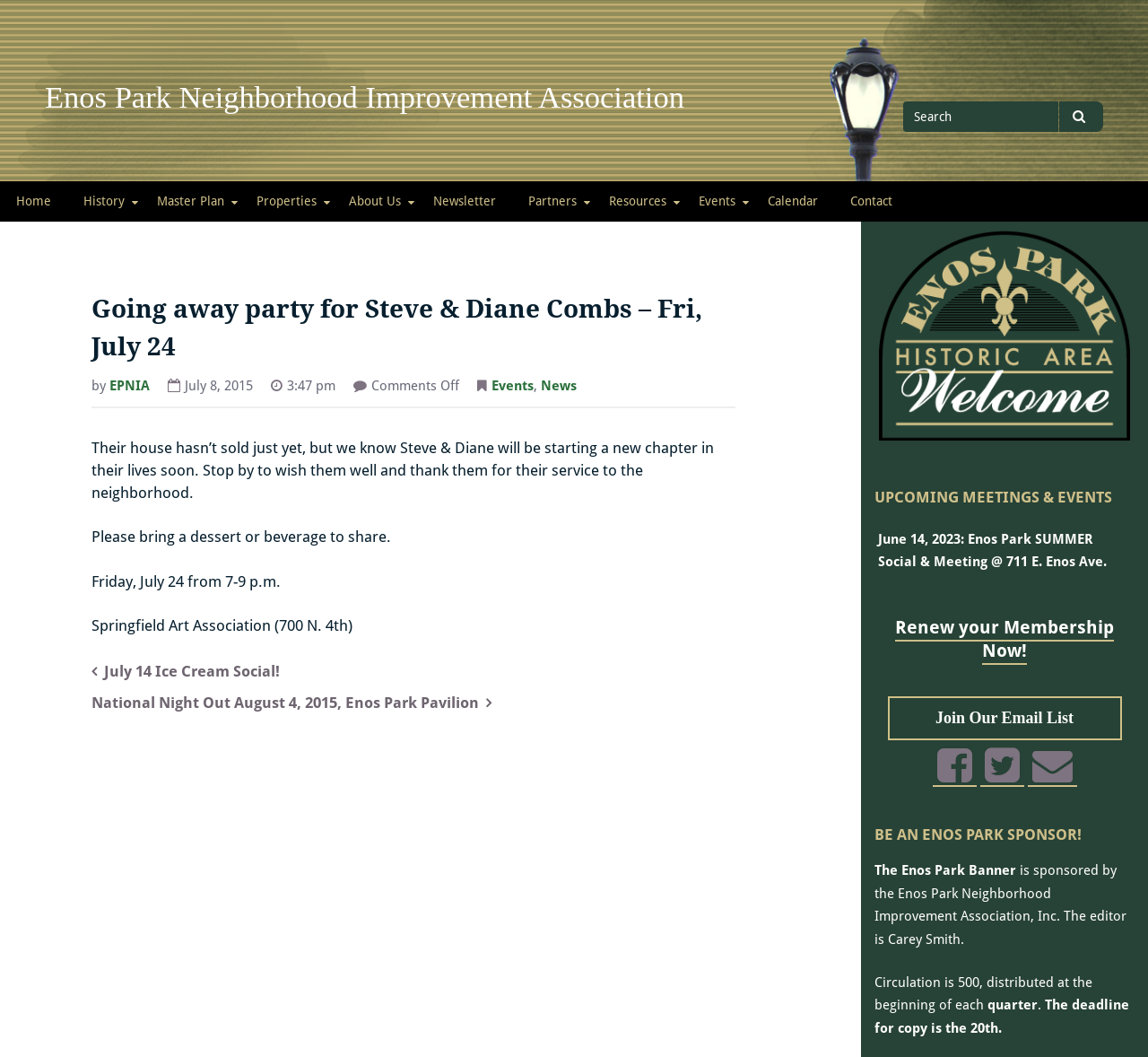What is the purpose of the event on July 24?
Give a detailed explanation using the information visible in the image.

The purpose of the event on July 24 is a going away party for Steve & Diane Combs, as mentioned in the article header and the description of the event.